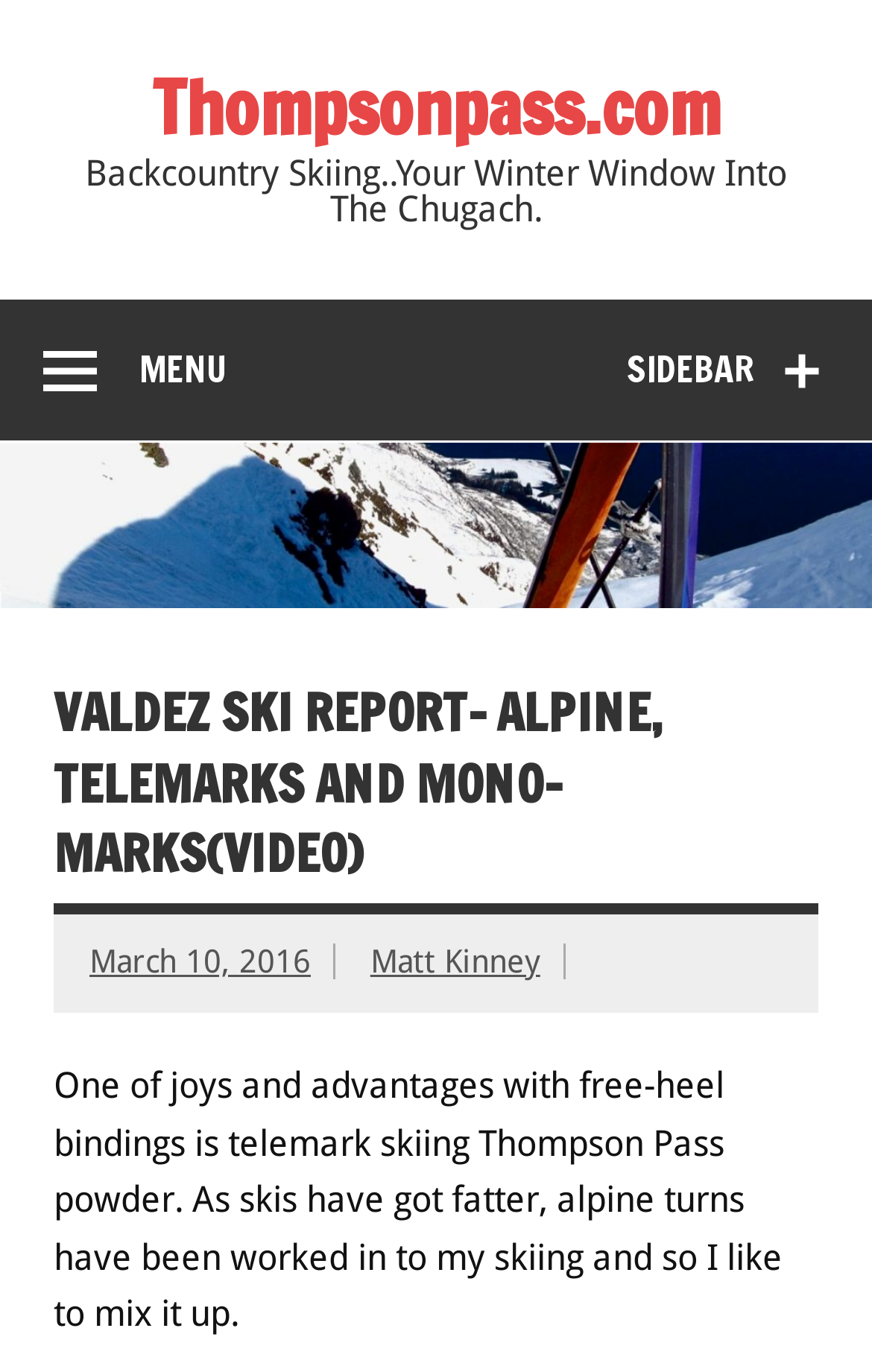Calculate the bounding box coordinates for the UI element based on the following description: "One Cobble at a Time". Ensure the coordinates are four float numbers between 0 and 1, i.e., [left, top, right, bottom].

None